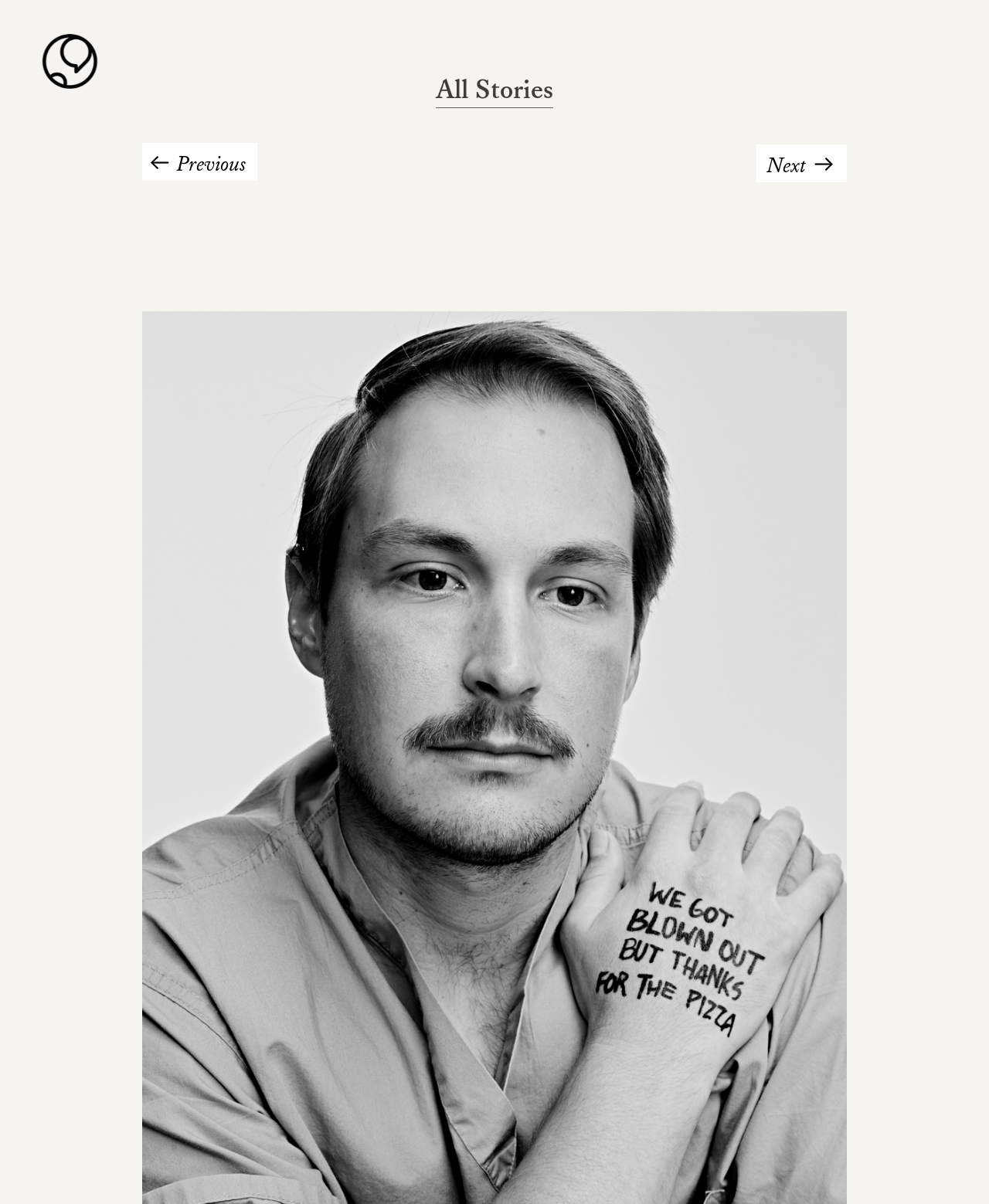Determine the main heading text of the webpage.

I just sat in my car tearing up, reflecting on the chaos that was my shift. I’ve never had a shift like that.
